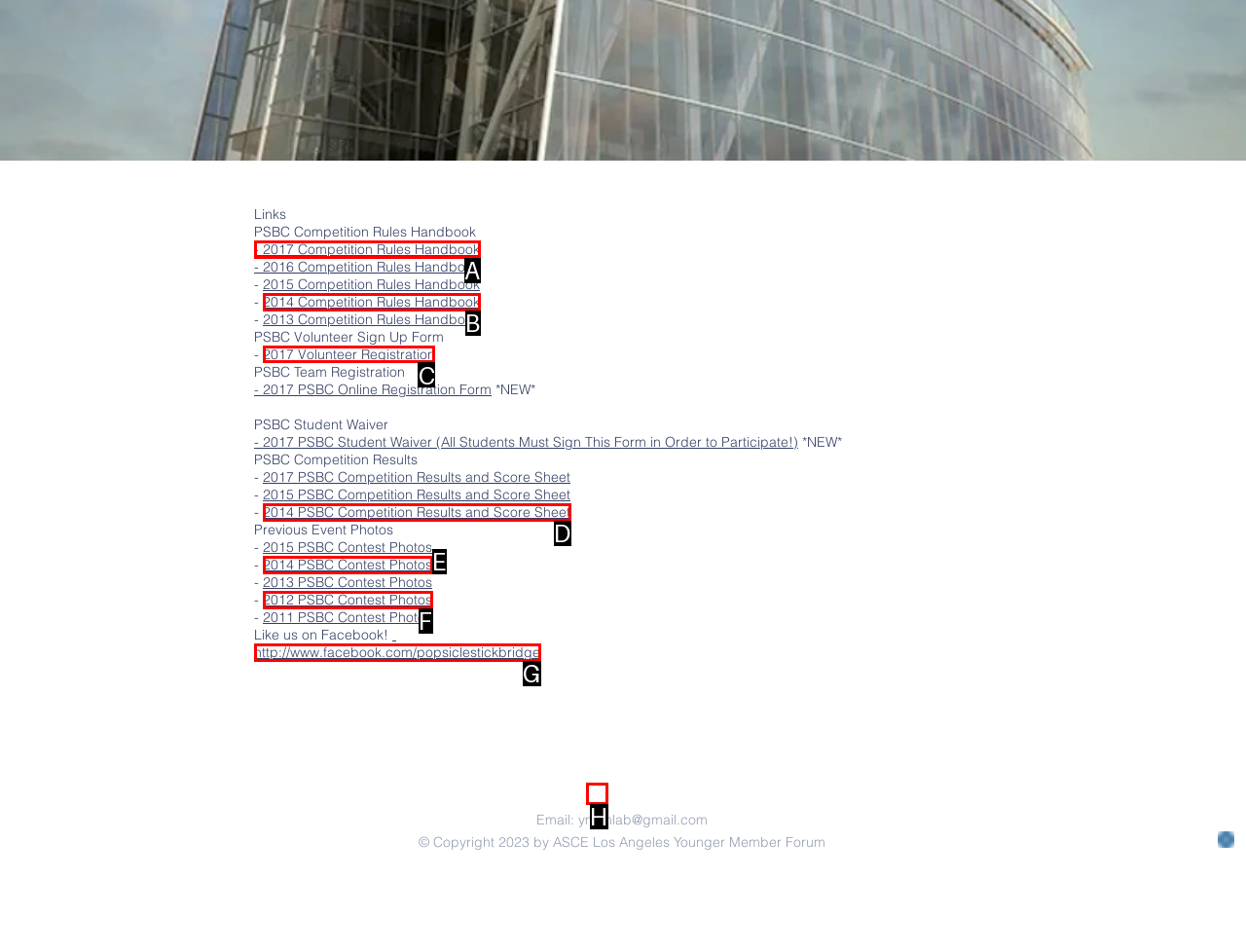Pick the HTML element that should be clicked to execute the task: Open 2017 Volunteer Registration
Respond with the letter corresponding to the correct choice.

C